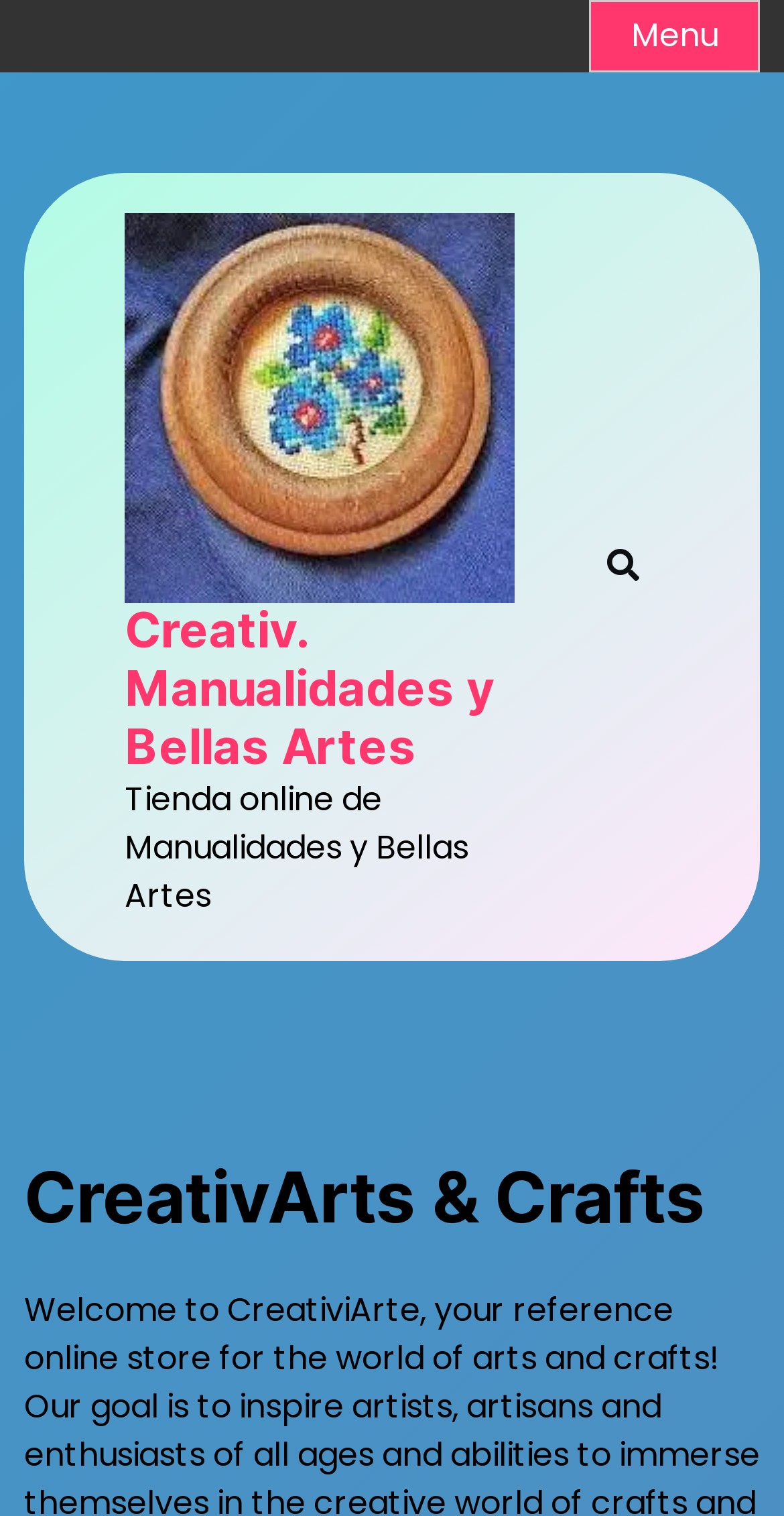Describe all visible elements and their arrangement on the webpage.

Here is the detailed description of the webpage:

The webpage is titled "CreativArts & Crafts" and appears to be an online store for arts and crafts. At the top right corner, there is a menu button. Below the menu button, there is a heading that reads "Creativ. Manualidades y Bellas Artes" (which translates to "Creativ. Handicrafts and Fine Arts"). This heading is accompanied by an image with the same name.

To the right of the image, there is a paragraph of text that describes the online store as a place for manualidades and bellas artes (handicrafts and fine arts). Below this text, there is a link with the same name as the heading and image.

On the top center of the page, there is a dialog box that appears to be related to cookie consent. The dialog box has a close button at the top right corner. Inside the dialog box, there is a paragraph of text that explains the use of cookies and other technologies to store and access device information. Below the text, there are three buttons: "Aceptar" (Accept), "Denegar" (Deny), and "Ver preferencias" (View preferences). There are also two links at the bottom of the dialog box, one for "Cookie Policy" and another for "Privacy Policy".

Overall, the webpage appears to be an online store for arts and crafts, with a focus on manualidades and bellas artes.